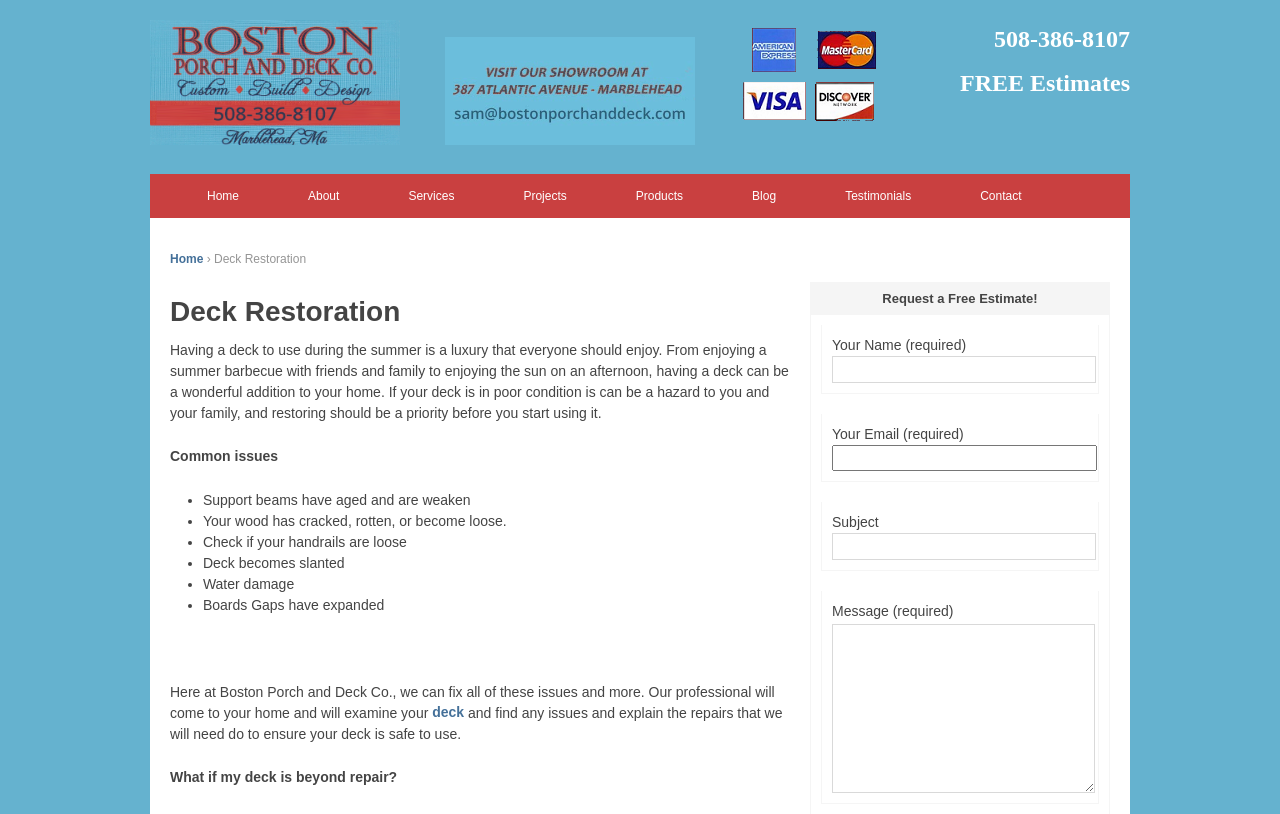Please give the bounding box coordinates of the area that should be clicked to fulfill the following instruction: "Call the phone number". The coordinates should be in the format of four float numbers from 0 to 1, i.e., [left, top, right, bottom].

[0.777, 0.023, 0.883, 0.067]